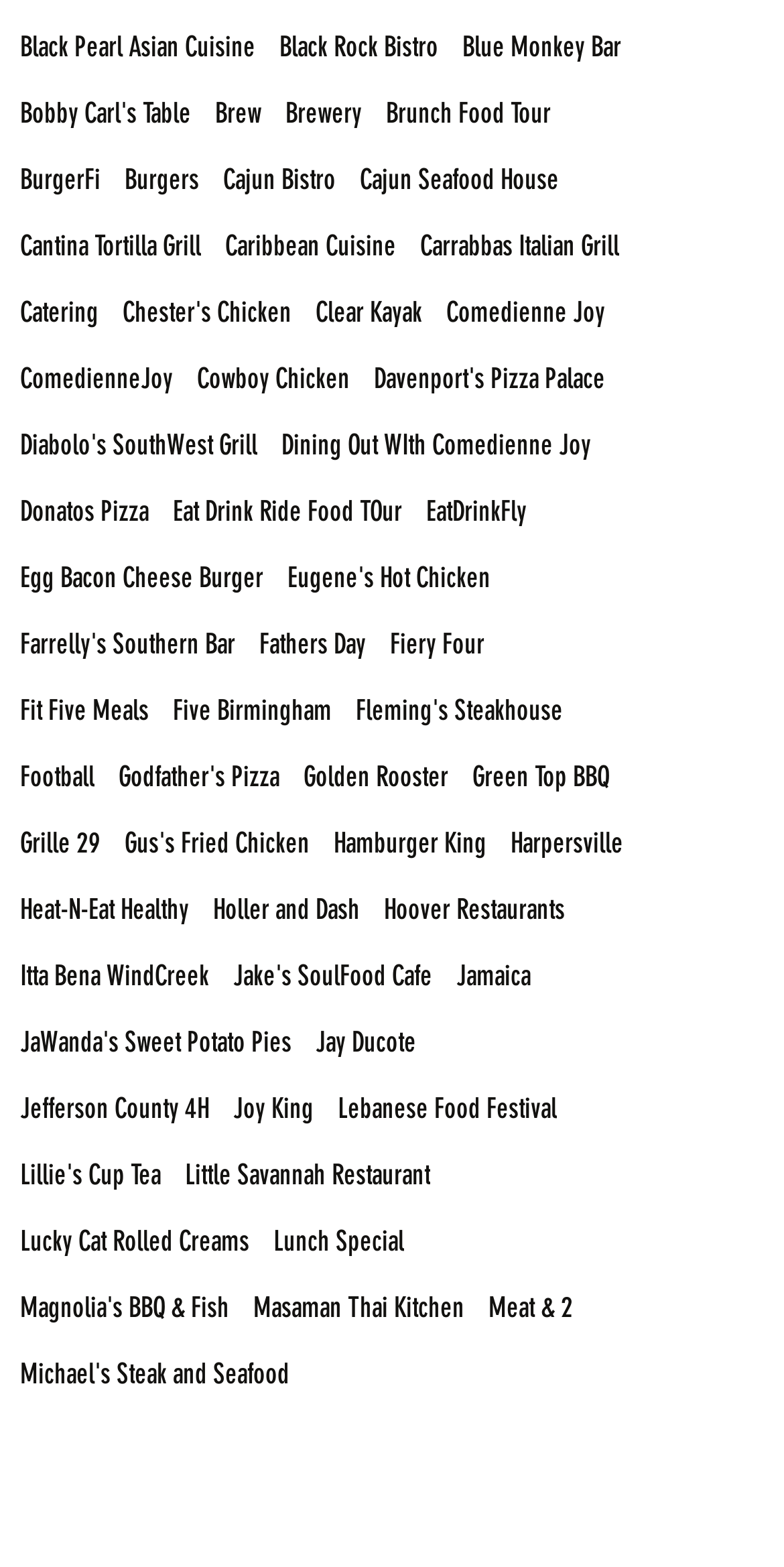Could you specify the bounding box coordinates for the clickable section to complete the following instruction: "Click on Black Pearl Asian Cuisine"?

[0.026, 0.017, 0.326, 0.044]